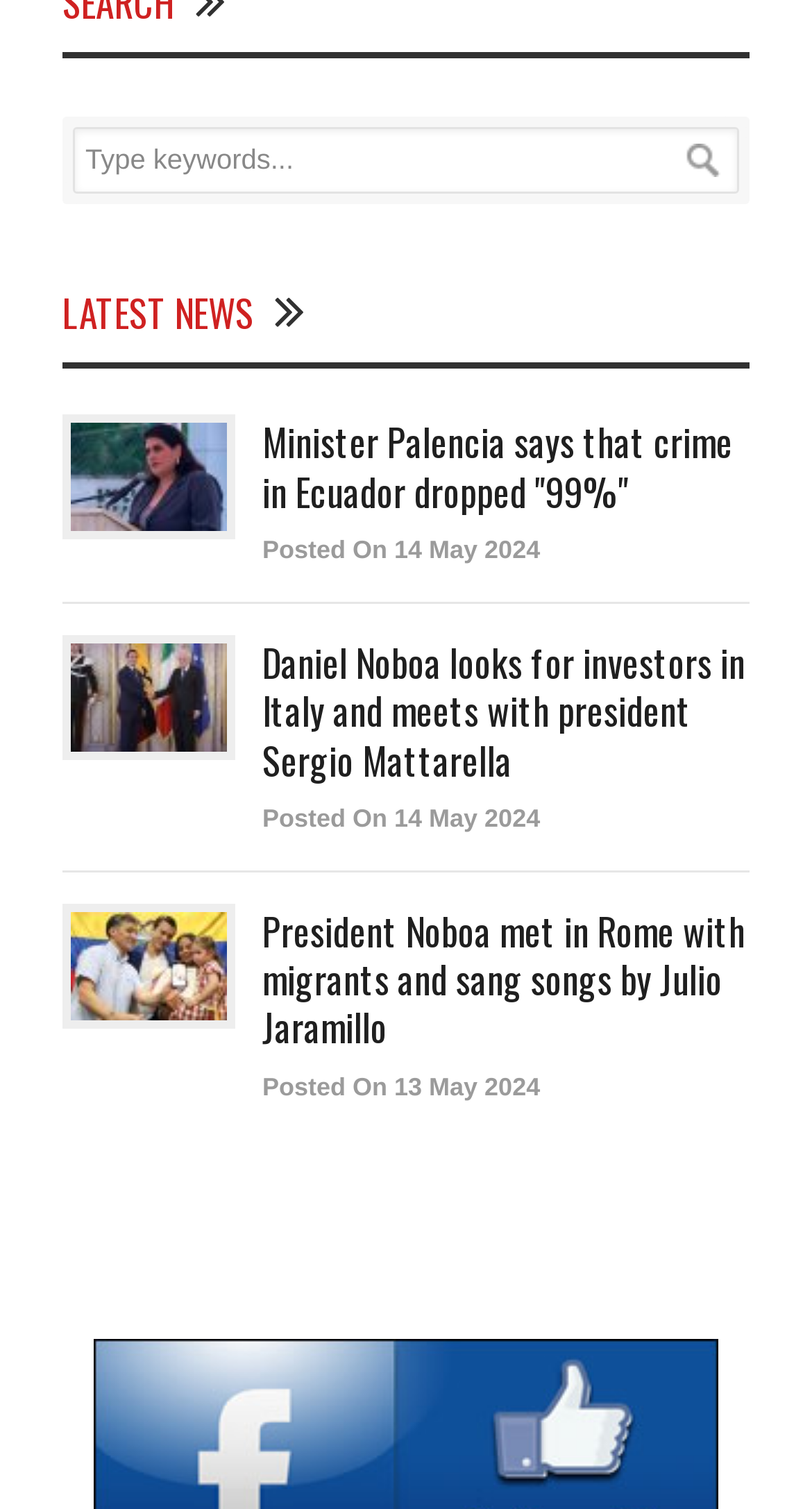Please identify the bounding box coordinates for the region that you need to click to follow this instruction: "read news about Minister Palencia".

[0.323, 0.275, 0.923, 0.342]